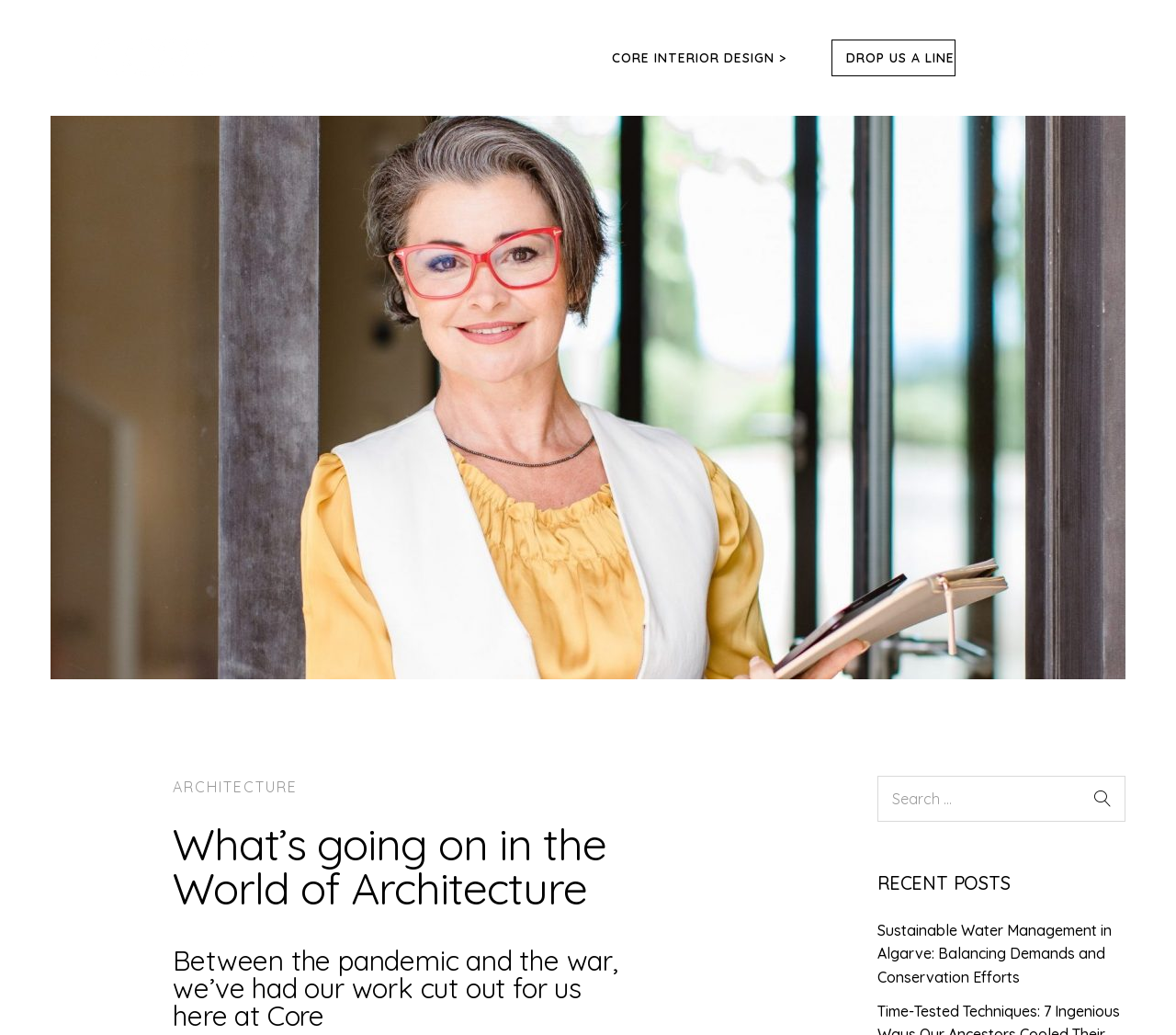Find the UI element described as: "DROP US A LINE" and predict its bounding box coordinates. Ensure the coordinates are four float numbers between 0 and 1, [left, top, right, bottom].

[0.72, 0.048, 0.812, 0.064]